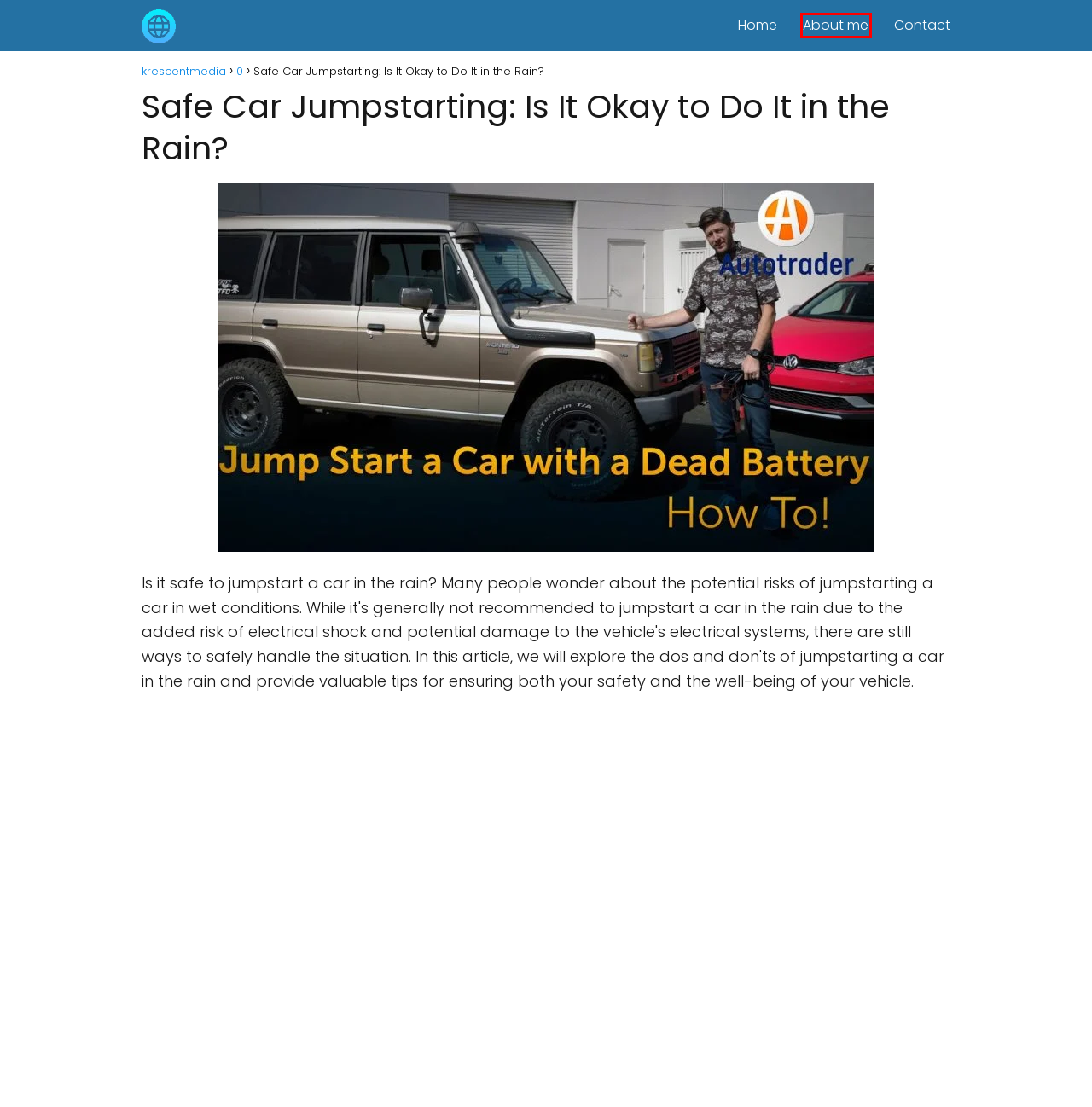Analyze the screenshot of a webpage with a red bounding box and select the webpage description that most accurately describes the new page resulting from clicking the element inside the red box. Here are the candidates:
A. Contact | krescentmedia
B. How to Use The Ordinary Hyaluronic Acid 2 + B5 for Optimal Results | Actualizado mayo 2024
C. About me | krescentmedia
D. Web especializada
E. Fall Planting Guide: Growing Black-Eyed Susan Seeds Made Easy | Actualizado mayo 2024
F. Understanding Excessive Cat Genital Licking | Actualizado mayo 2024
G. Rumors Swirl: New Twisted Metal Game on the Horizon? | Actualizado mayo 2024
H. Counting the Israelites: Joshua's Conquest of the Promised Land | Actualizado mayo 2024

C